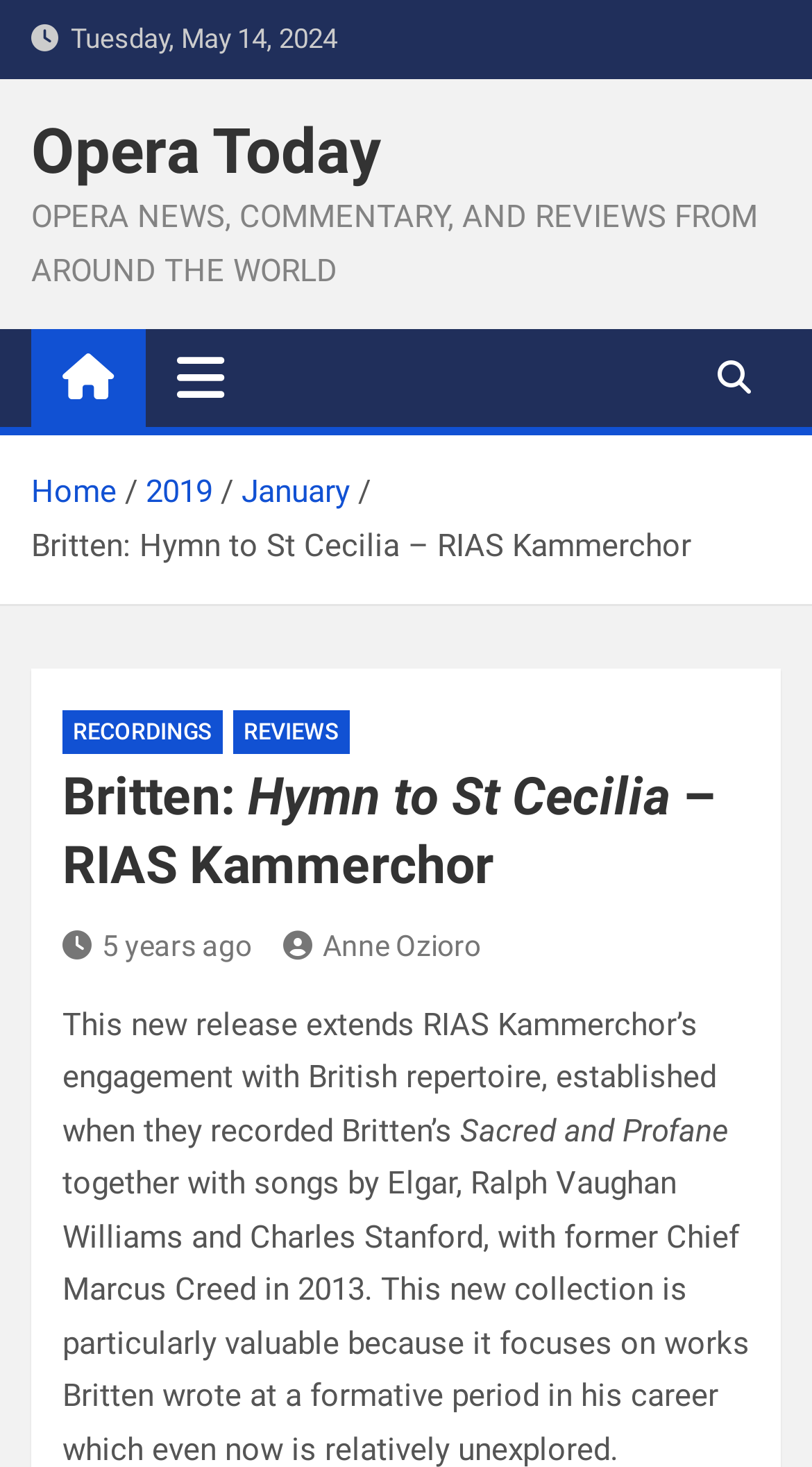Who is the author of the article?
Ensure your answer is thorough and detailed.

I found the author of the article by looking at the link element that says ' Anne Ozioro', which is located below the article title.